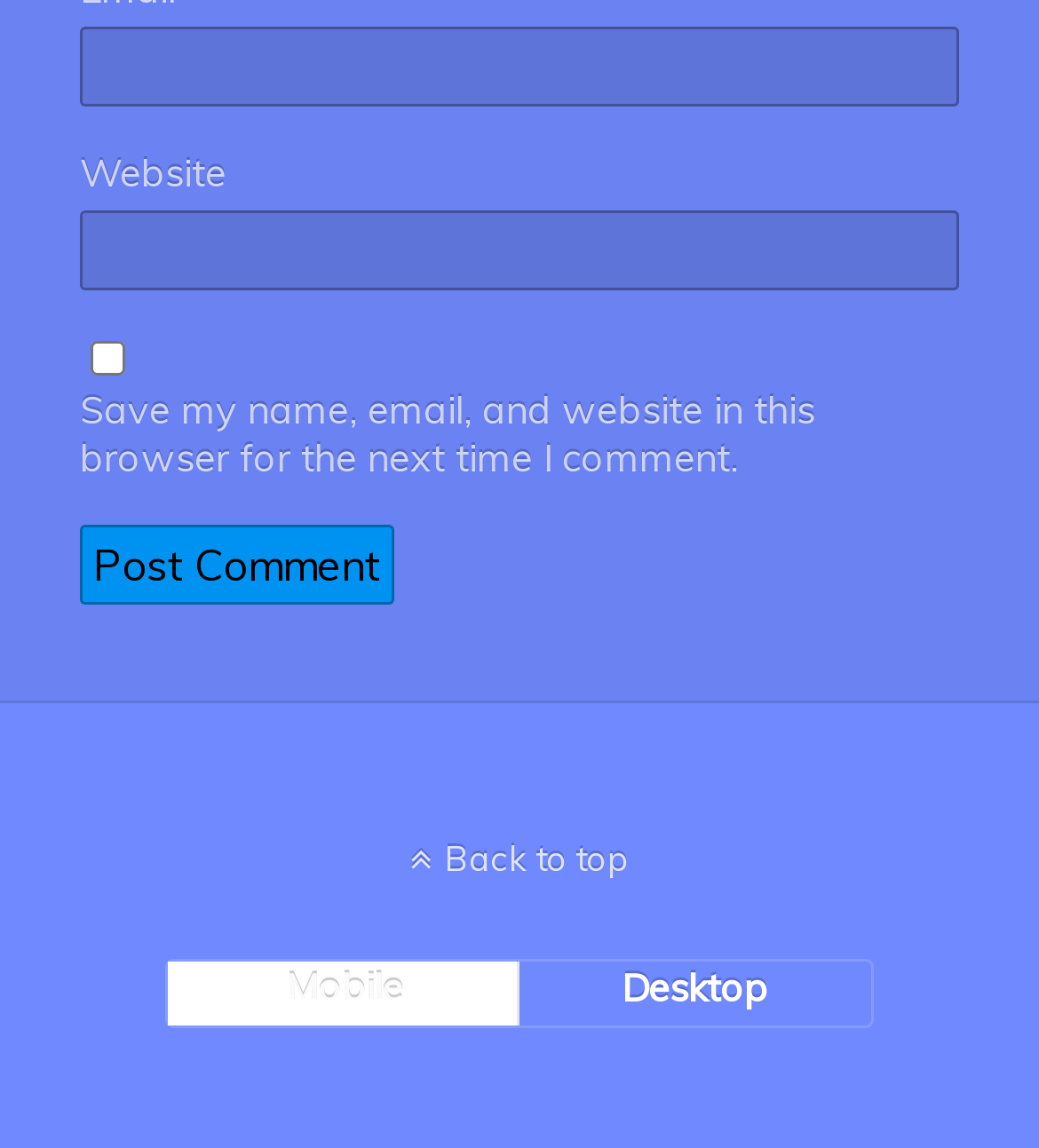Find and provide the bounding box coordinates for the UI element described with: "name="submit" value="Post Comment"".

[0.077, 0.456, 0.379, 0.526]